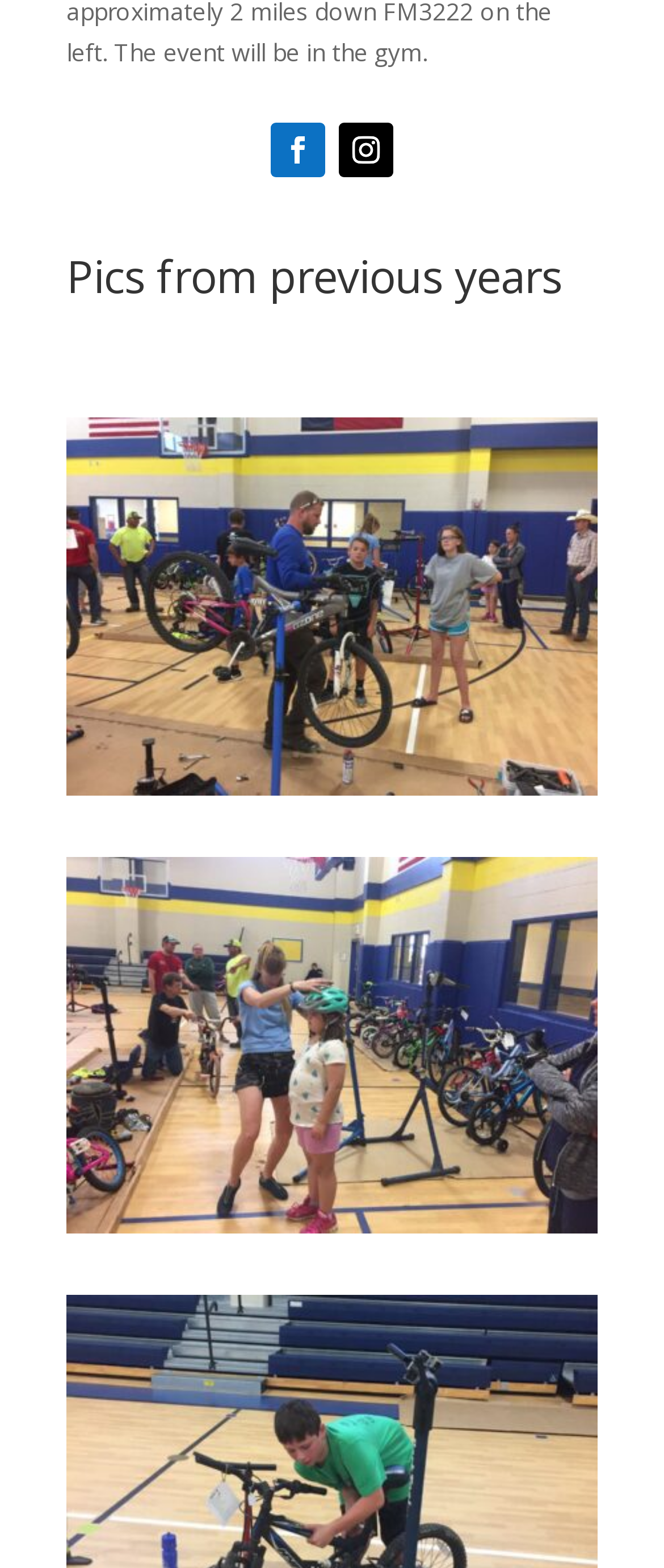Bounding box coordinates must be specified in the format (top-left x, top-left y, bottom-right x, bottom-right y). All values should be floating point numbers between 0 and 1. What are the bounding box coordinates of the UI element described as: title="IMG_6428"

[0.1, 0.771, 0.9, 0.791]